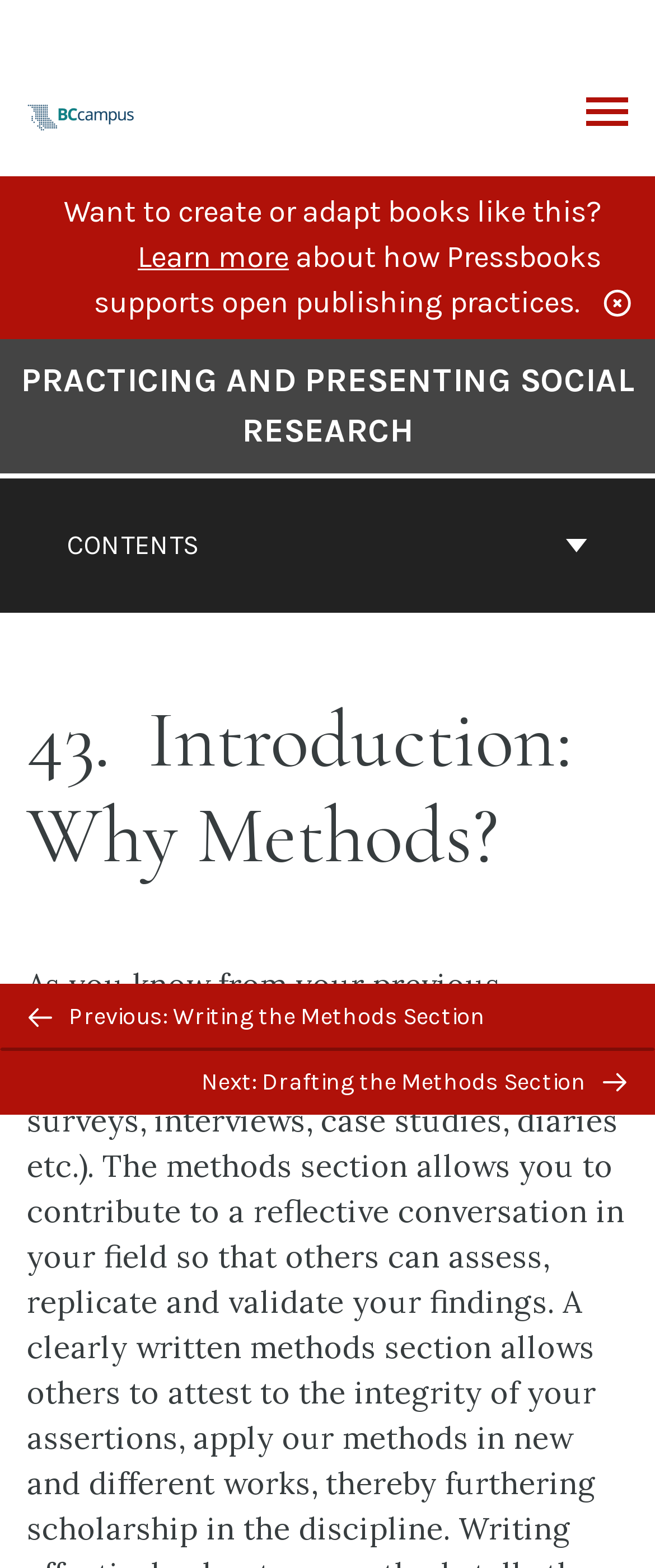Bounding box coordinates are specified in the format (top-left x, top-left y, bottom-right x, bottom-right y). All values are floating point numbers bounded between 0 and 1. Please provide the bounding box coordinate of the region this sentence describes: Contents

[0.01, 0.305, 0.99, 0.39]